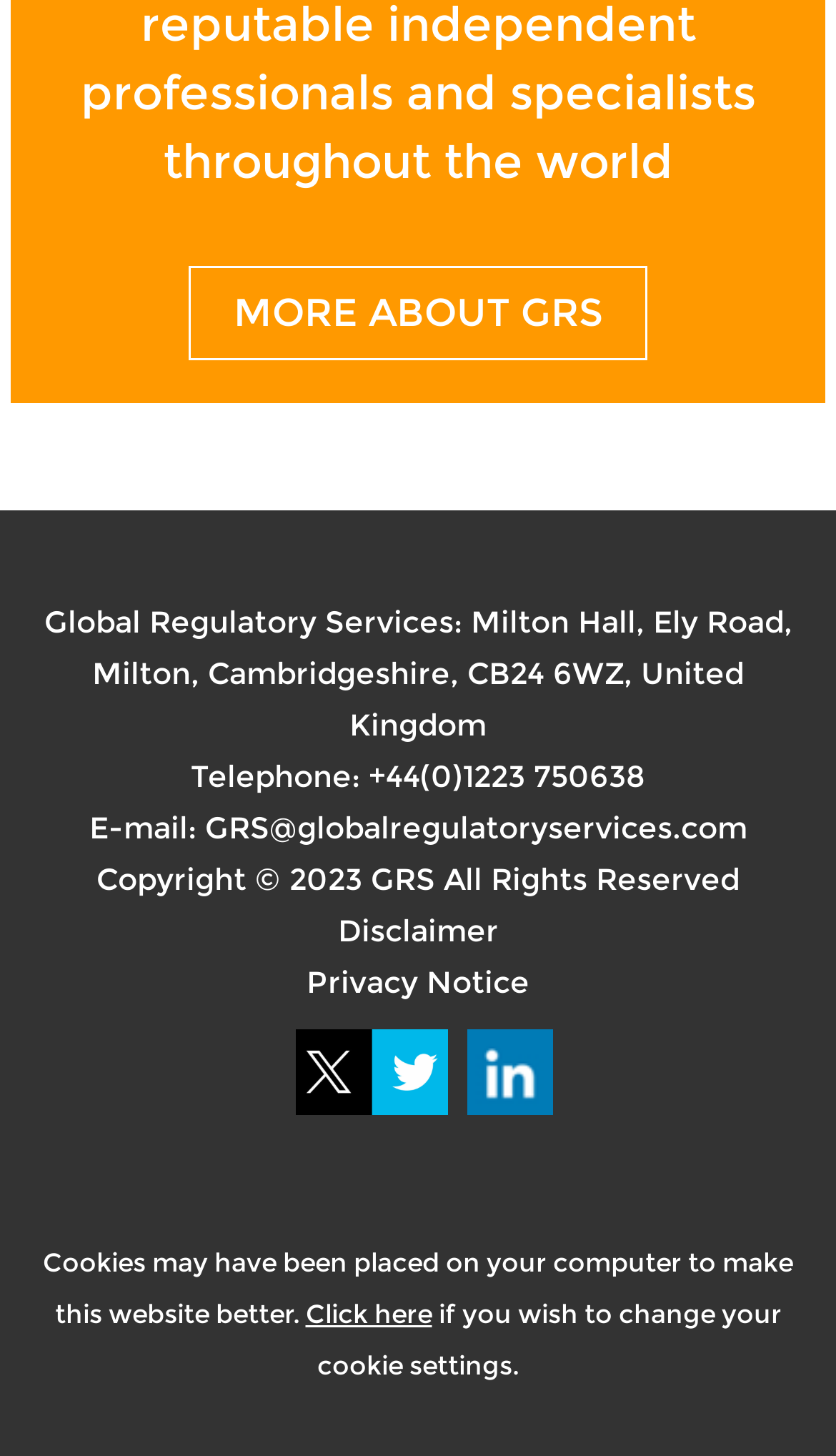Please identify the bounding box coordinates of the element's region that should be clicked to execute the following instruction: "Learn more about WEIGHT STIGMA". The bounding box coordinates must be four float numbers between 0 and 1, i.e., [left, top, right, bottom].

None